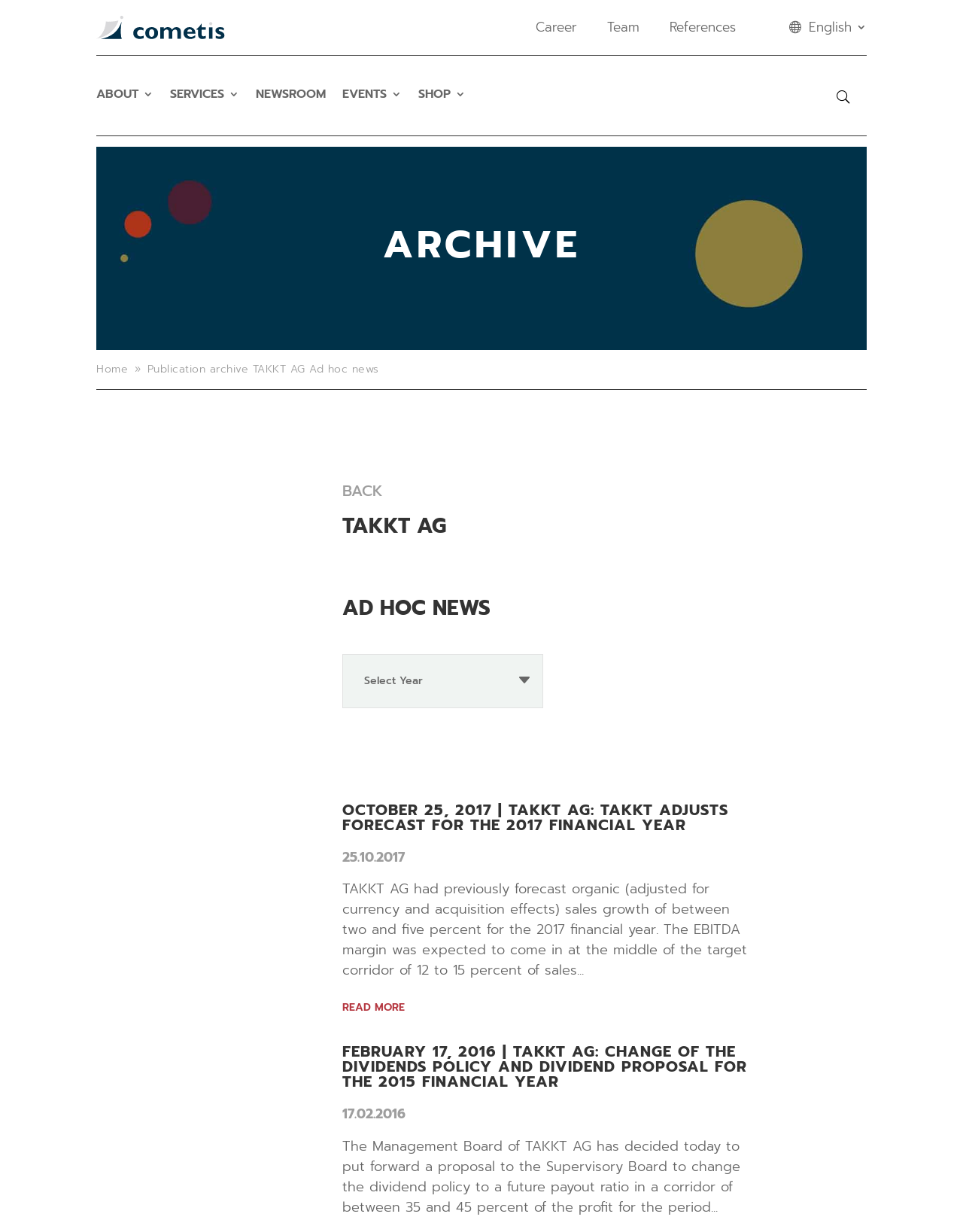Please determine the bounding box coordinates of the area that needs to be clicked to complete this task: 'Click the 'Career' link'. The coordinates must be four float numbers between 0 and 1, formatted as [left, top, right, bottom].

[0.556, 0.018, 0.599, 0.031]